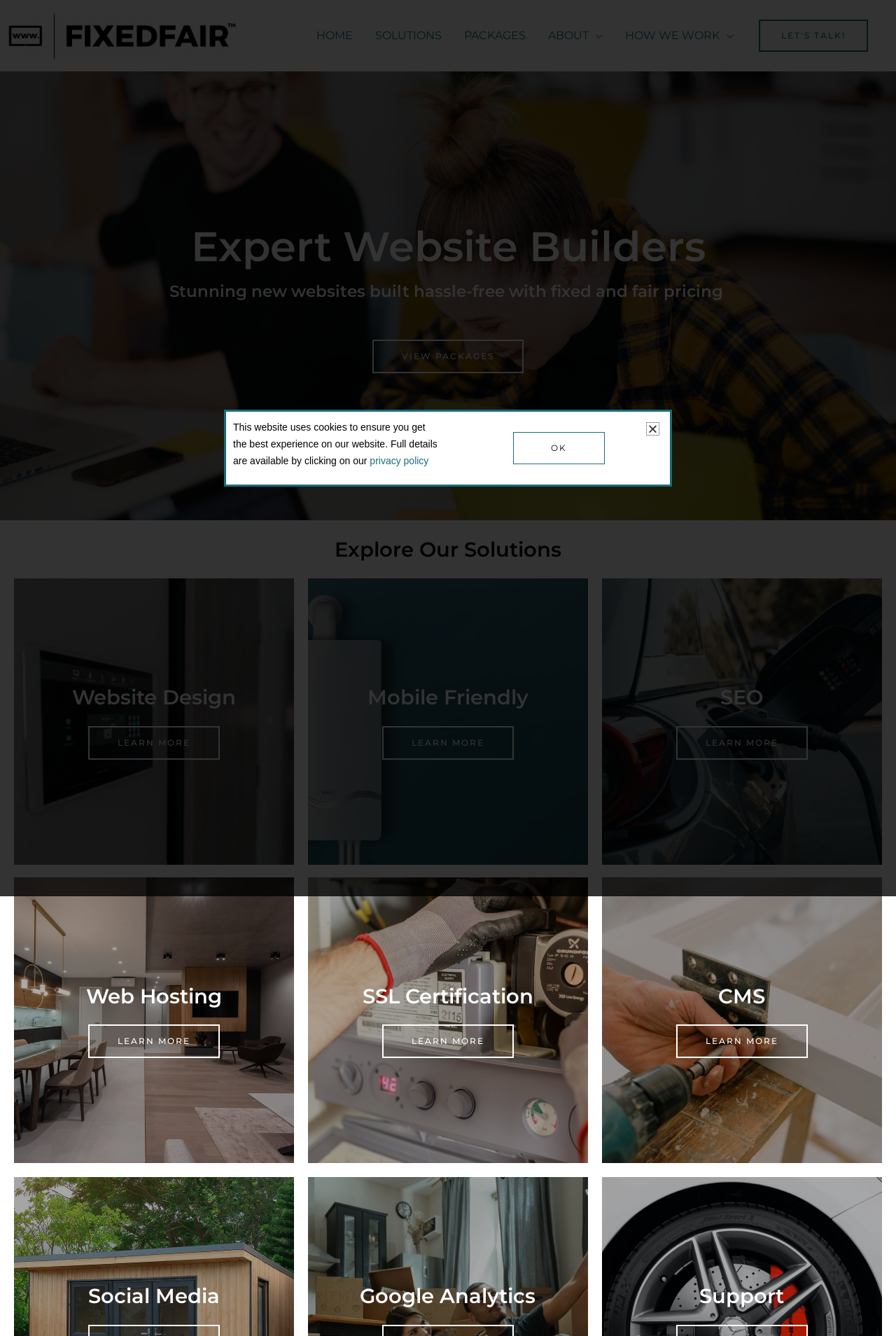How many navigation links are there?
Provide an in-depth and detailed answer to the question.

I counted the number of links in the navigation section, which are HOME, SOLUTIONS, PACKAGES, ABOUT, HOW WE WORK, and LET'S TALK!.